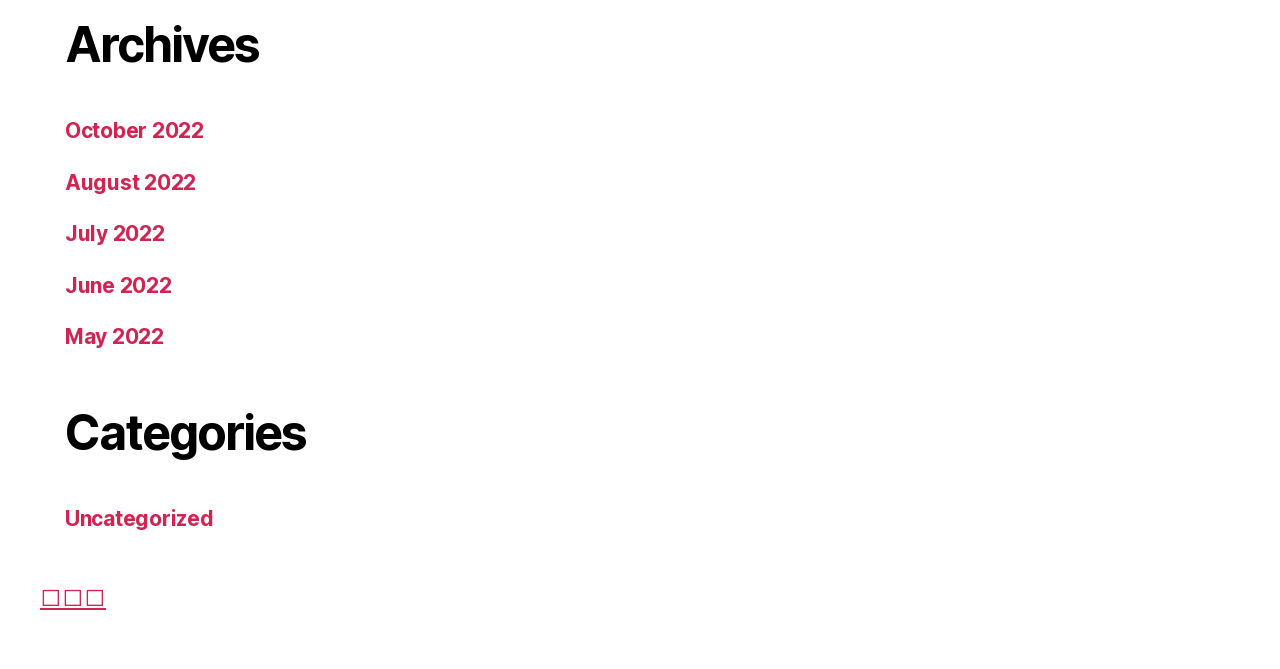Could you locate the bounding box coordinates for the section that should be clicked to accomplish this task: "view archives".

[0.051, 0.023, 0.504, 0.112]